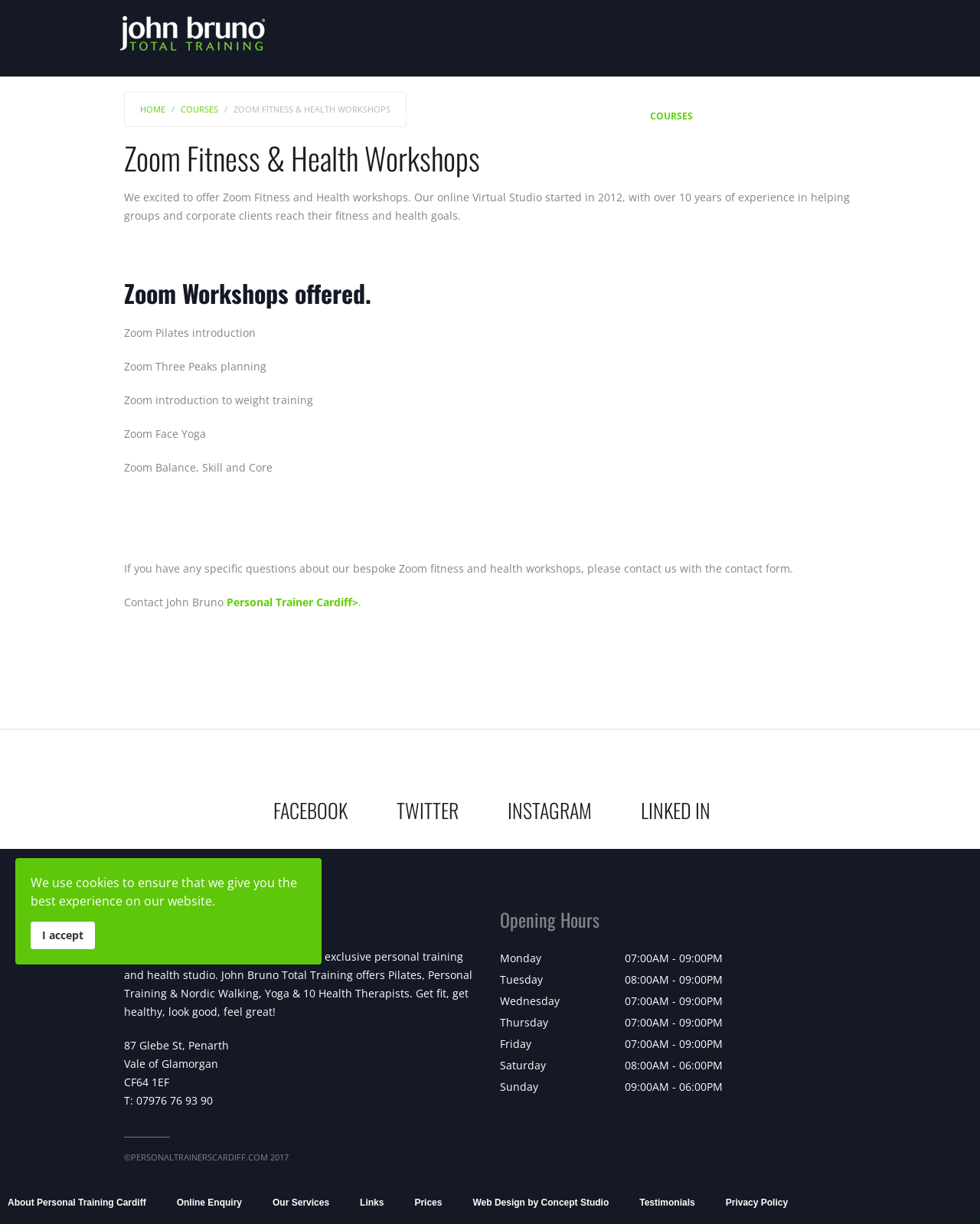Please give a one-word or short phrase response to the following question: 
What is the name of the social media platform with the link 'TWITTER'?

Twitter